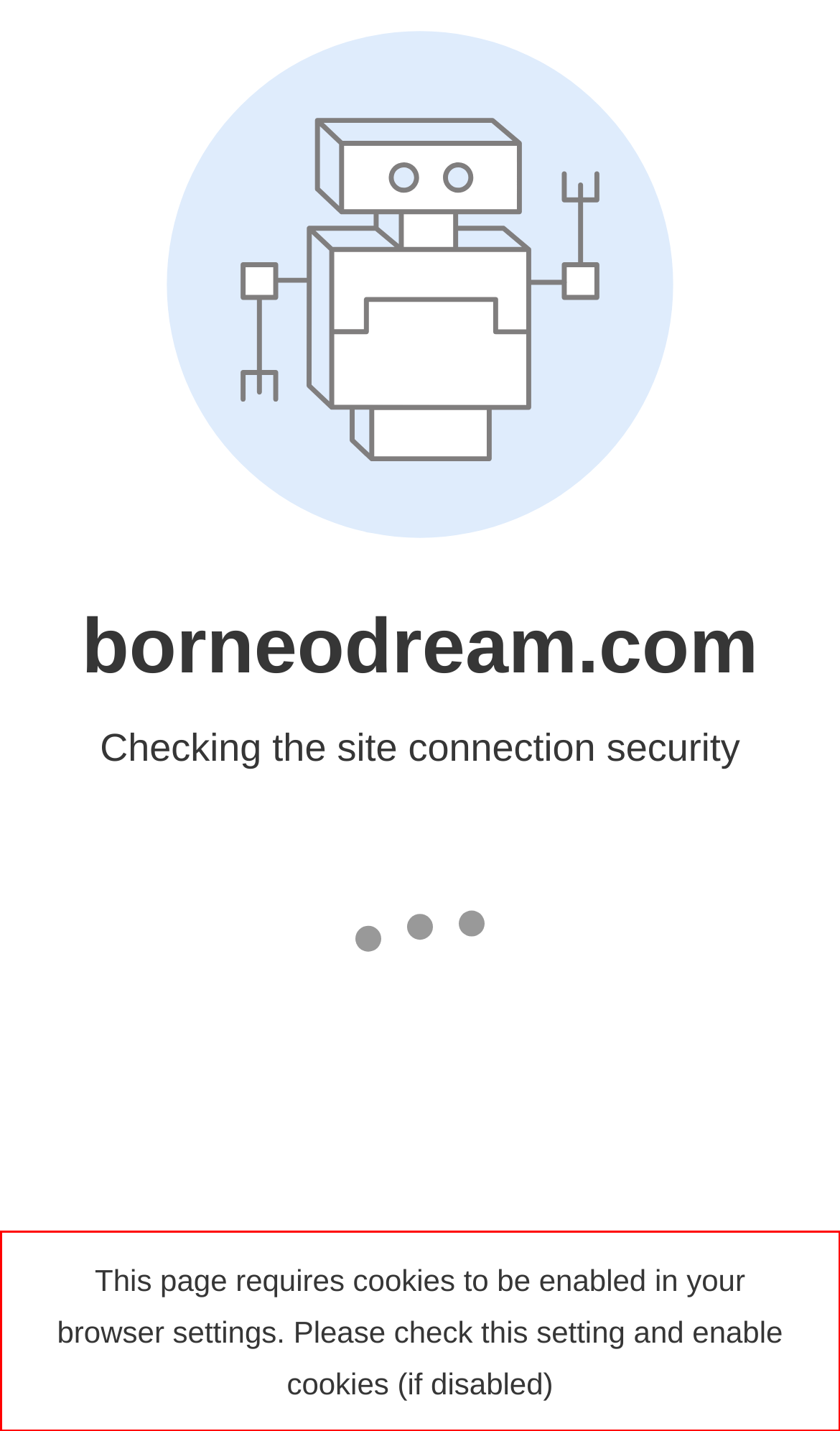You are given a webpage screenshot with a red bounding box around a UI element. Extract and generate the text inside this red bounding box.

This page requires cookies to be enabled in your browser settings. Please check this setting and enable cookies (if disabled)